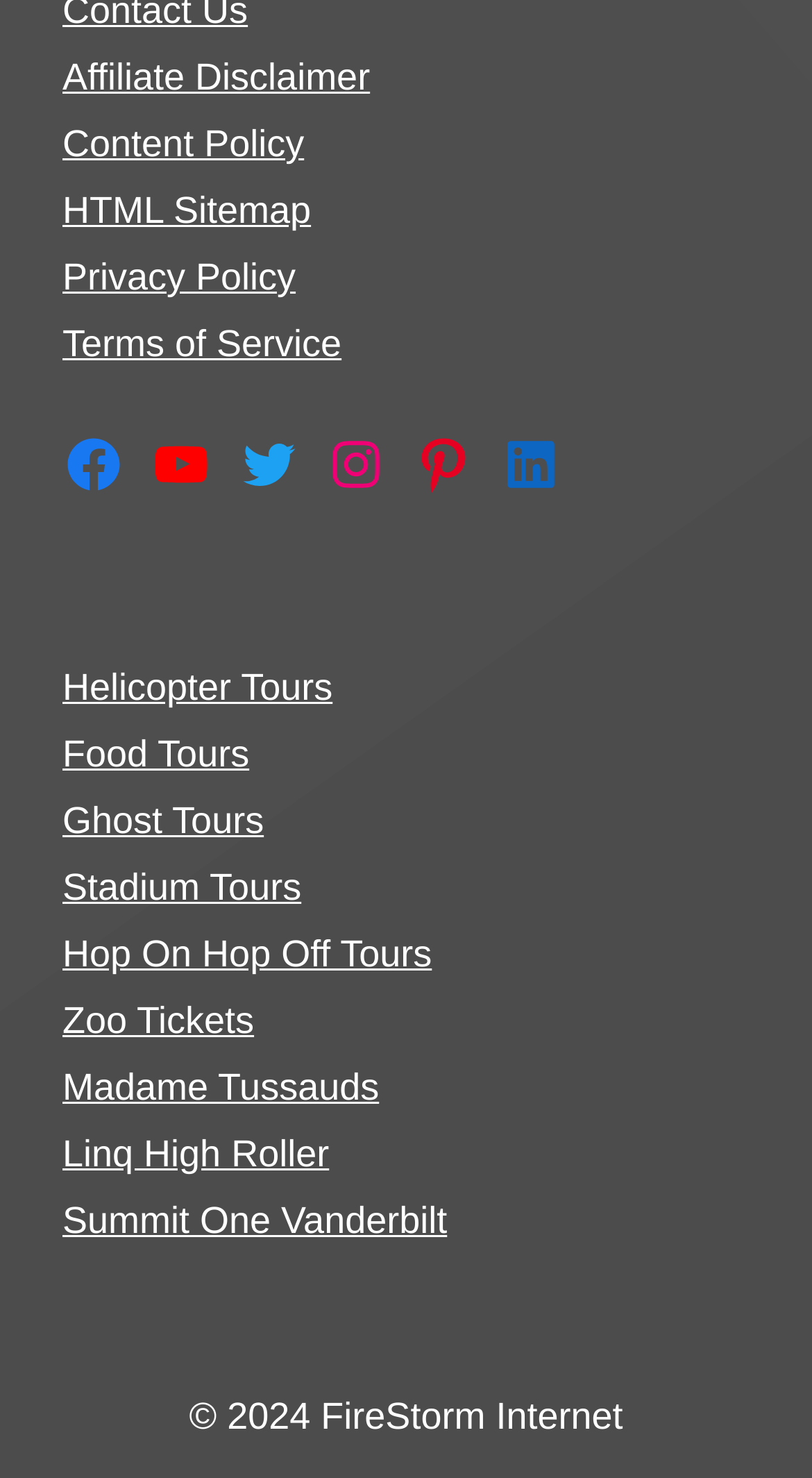Please give a short response to the question using one word or a phrase:
How many tour options are there?

9